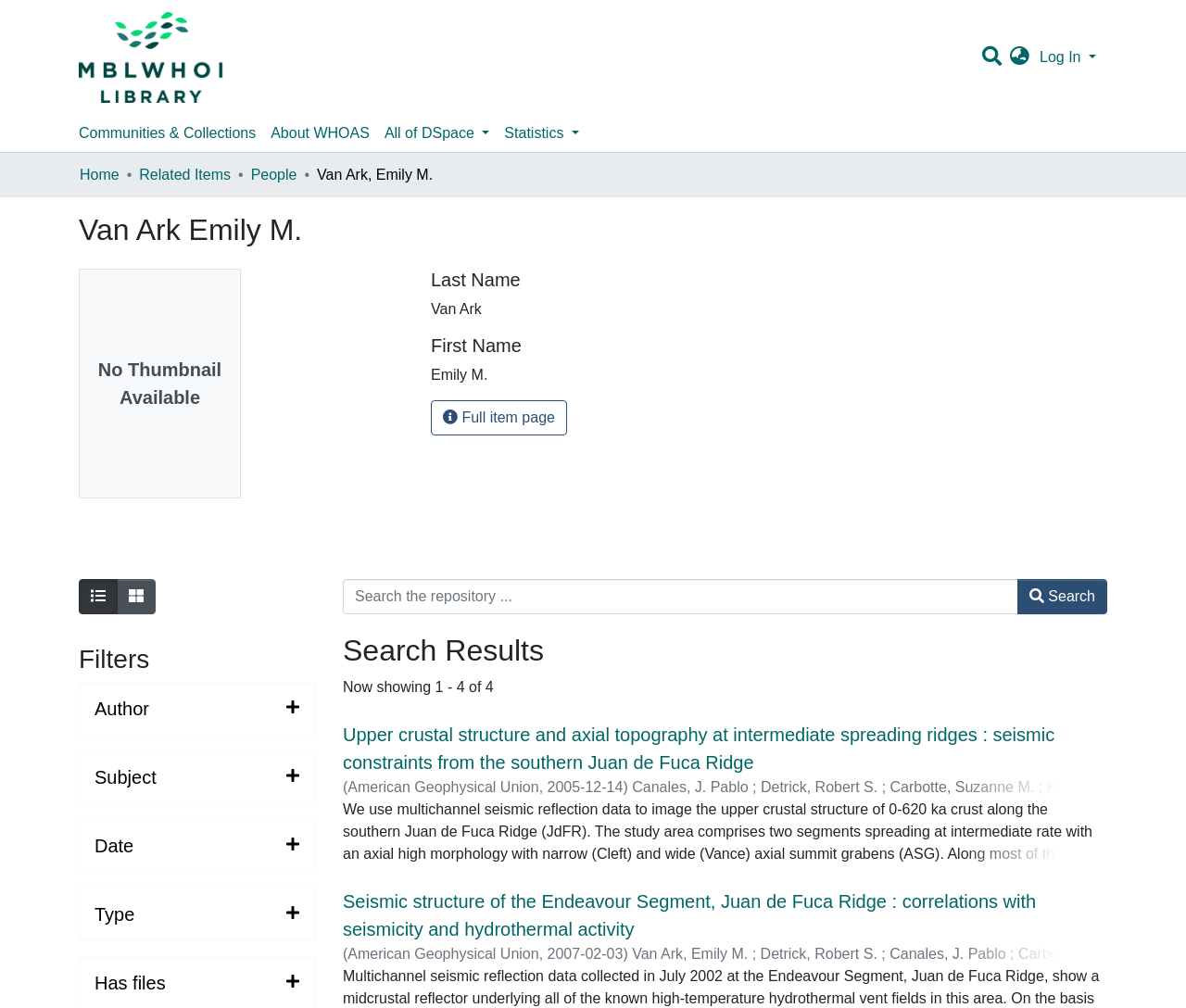Kindly provide the bounding box coordinates of the section you need to click on to fulfill the given instruction: "Search the repository".

[0.289, 0.574, 0.858, 0.609]